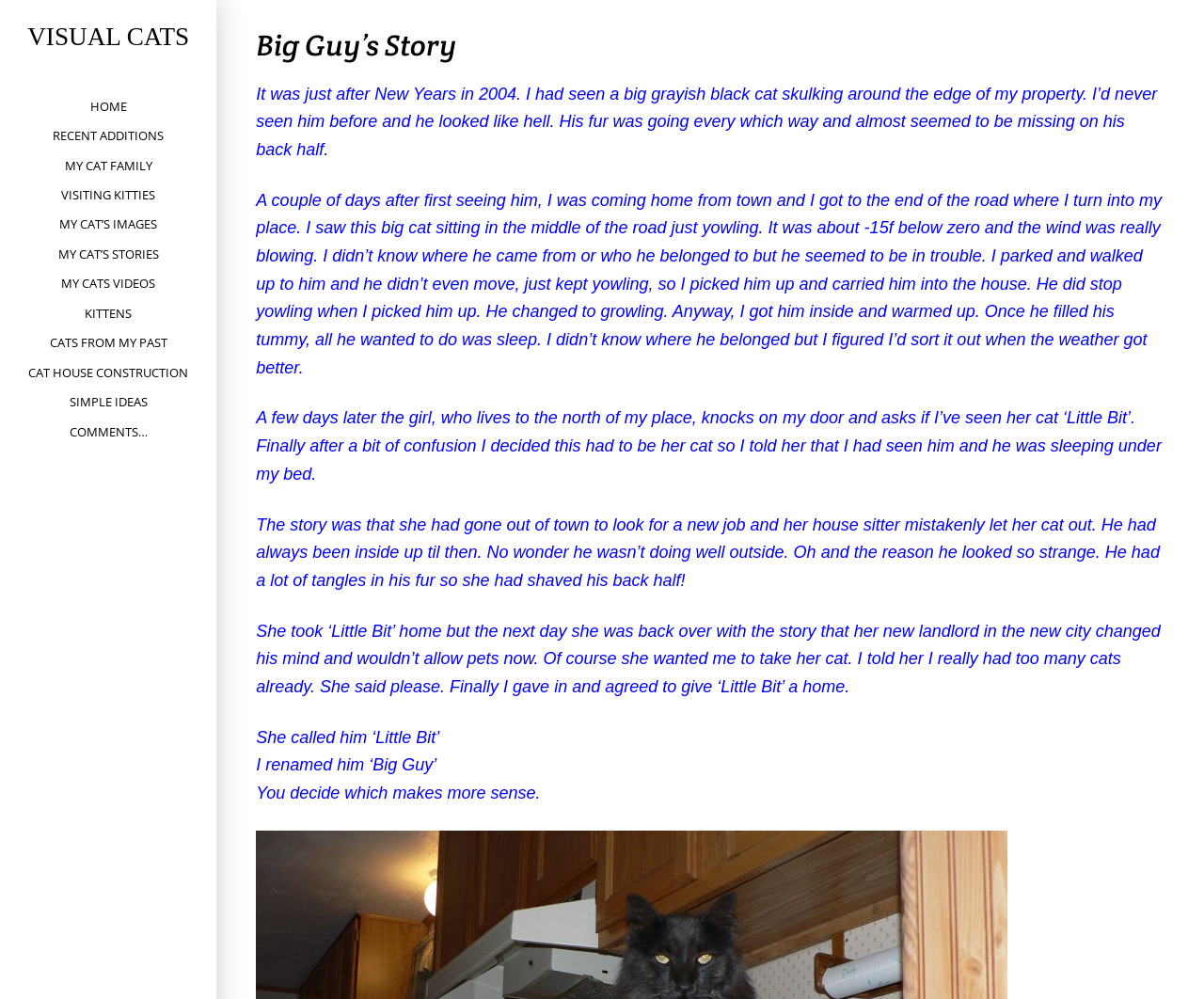How many paragraphs are in the story? Using the information from the screenshot, answer with a single word or phrase.

6